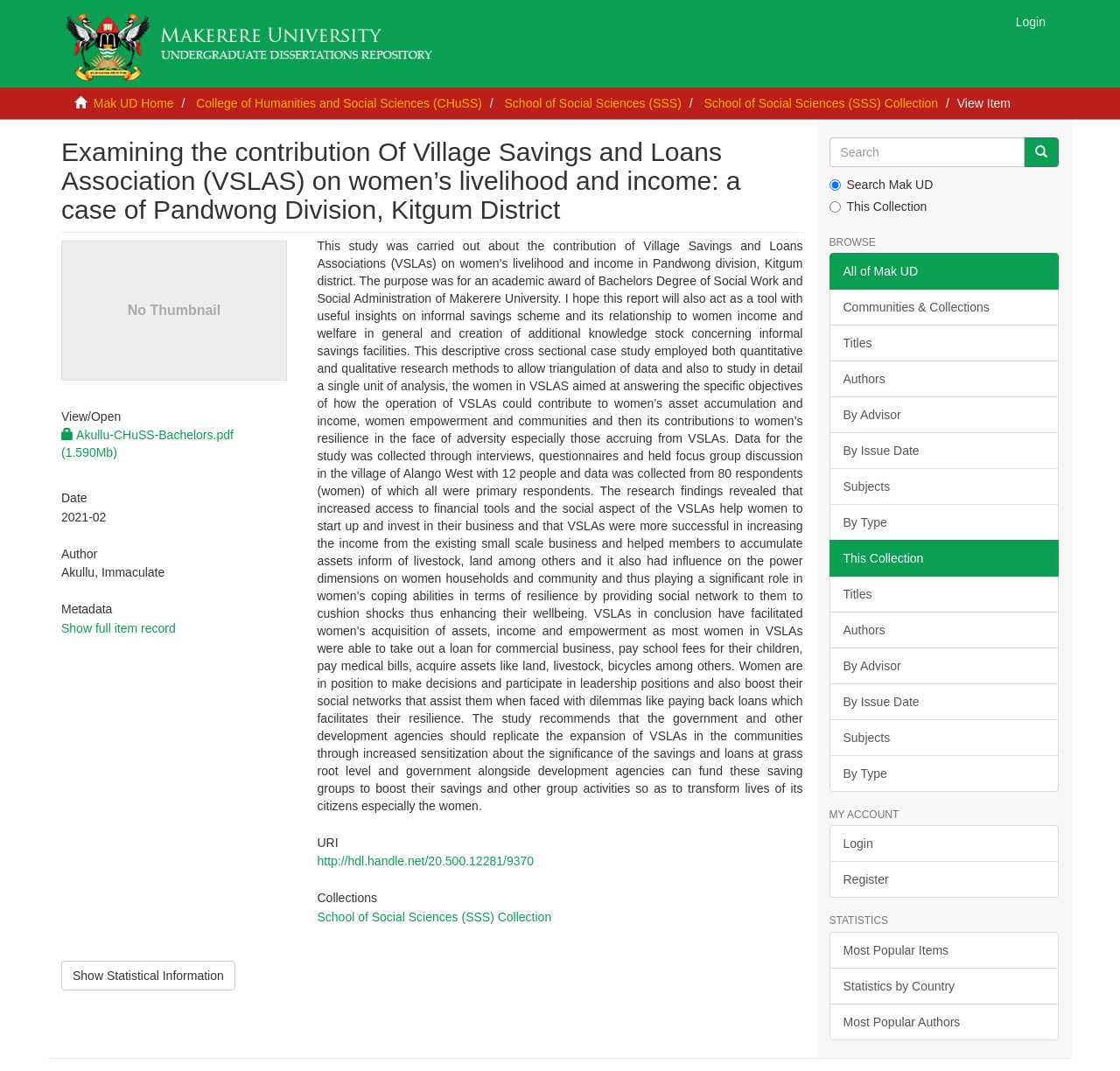Locate the bounding box for the described UI element: "Show full item record". Ensure the coordinates are four float numbers between 0 and 1, formatted as [left, top, right, bottom].

[0.055, 0.58, 0.157, 0.593]